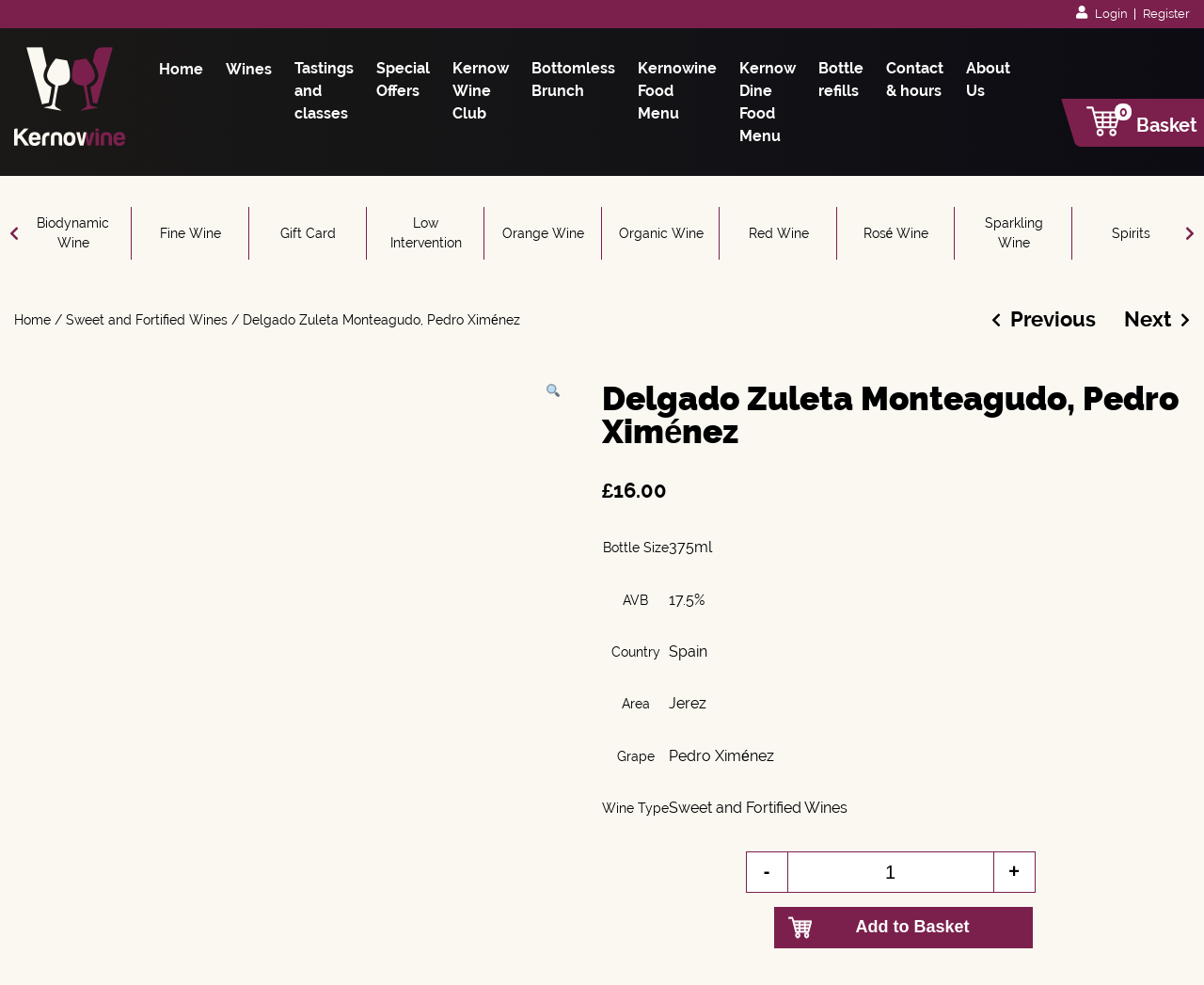Specify the bounding box coordinates of the region I need to click to perform the following instruction: "Learn about Privacy Policy". The coordinates must be four float numbers in the range of 0 to 1, i.e., [left, top, right, bottom].

None